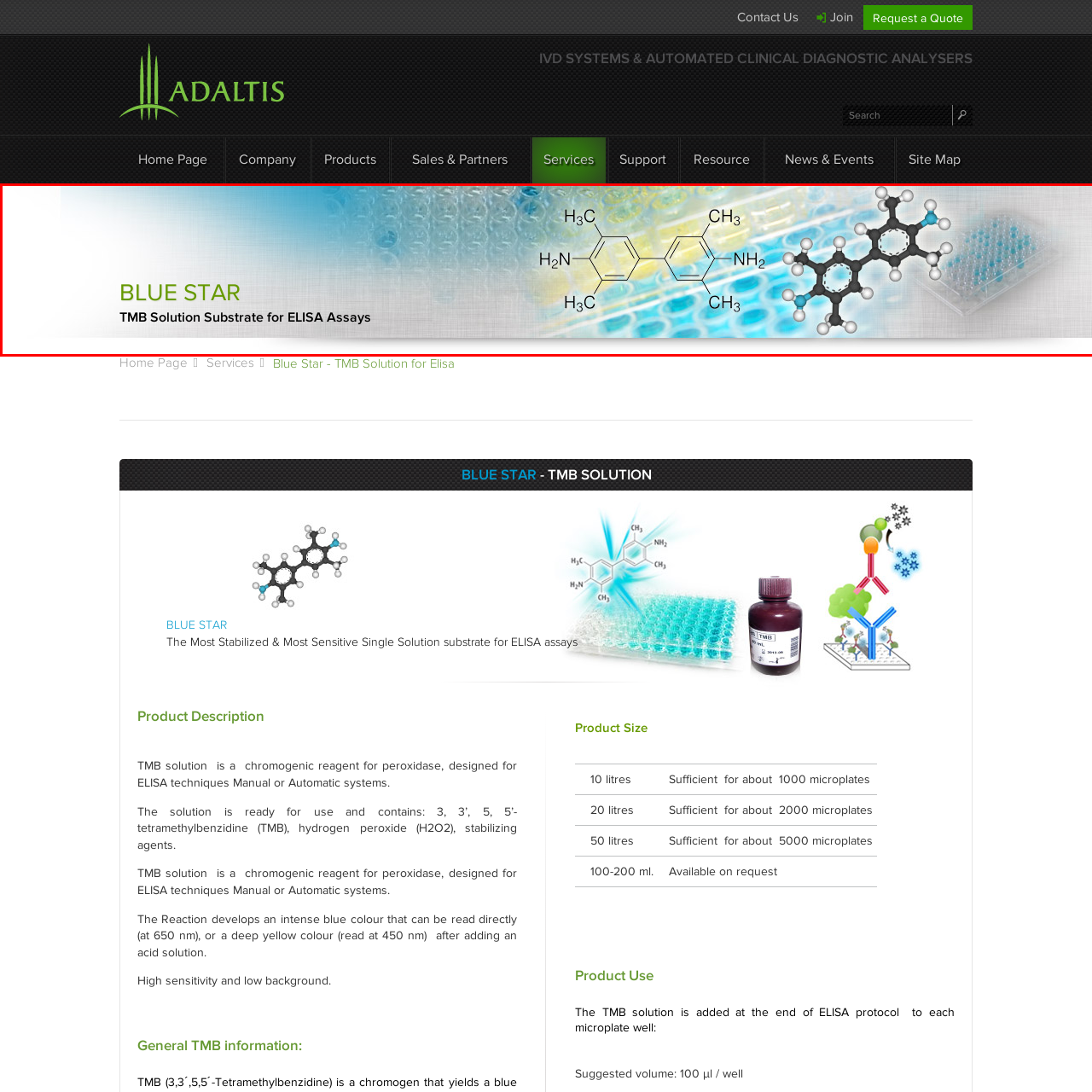What is the color produced by BLUE STAR upon reaction?
Direct your attention to the area of the image outlined in red and provide a detailed response based on the visual information available.

The molecular structure illustration on the right side of the image highlights the chemical components that make the substrate effective, likely emphasizing its chromogenic properties that yield an intense blue color upon reaction.